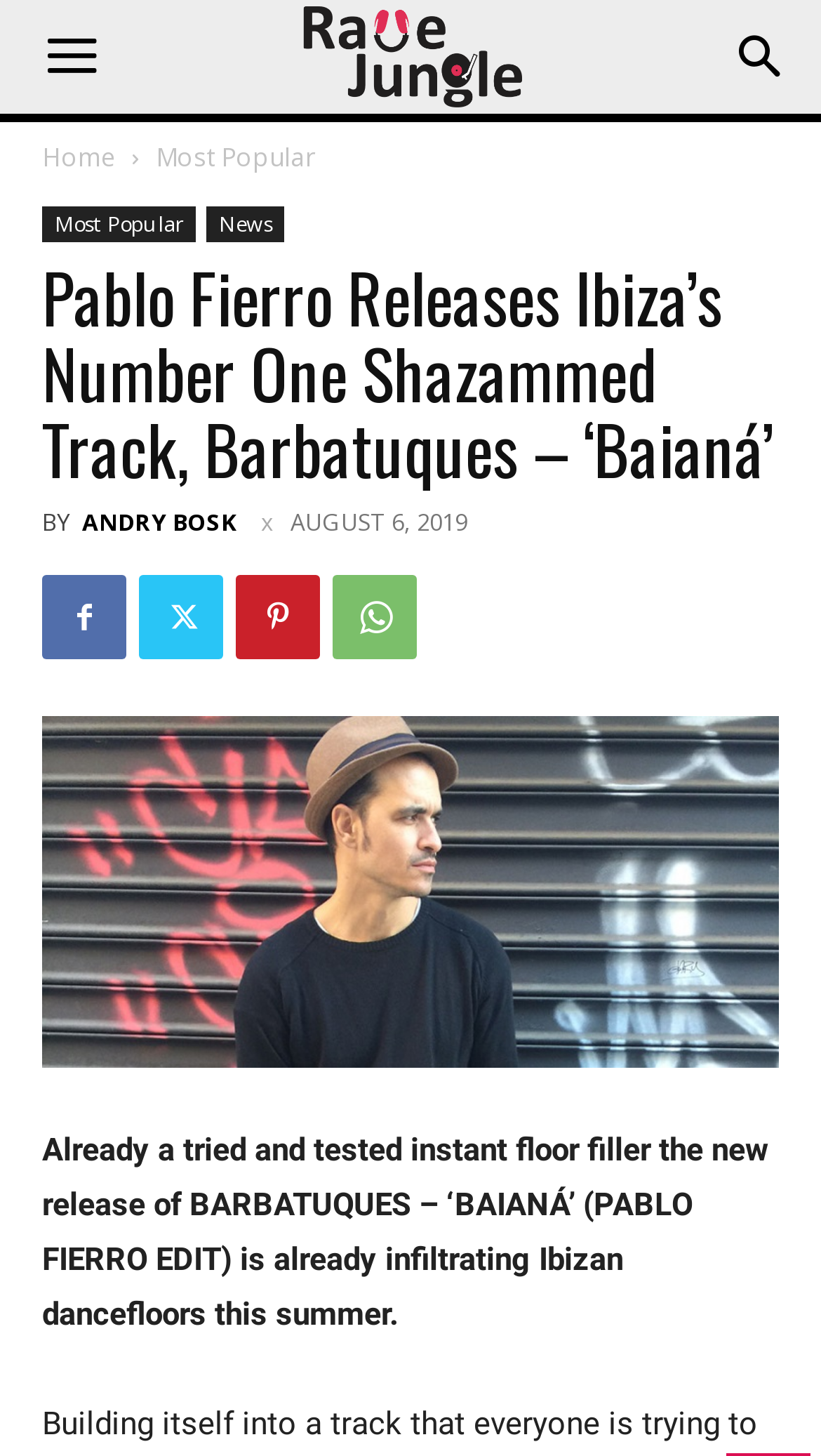Identify and extract the main heading from the webpage.

Pablo Fierro Releases Ibiza’s Number One Shazammed Track, Barbatuques – ‘Baianá’